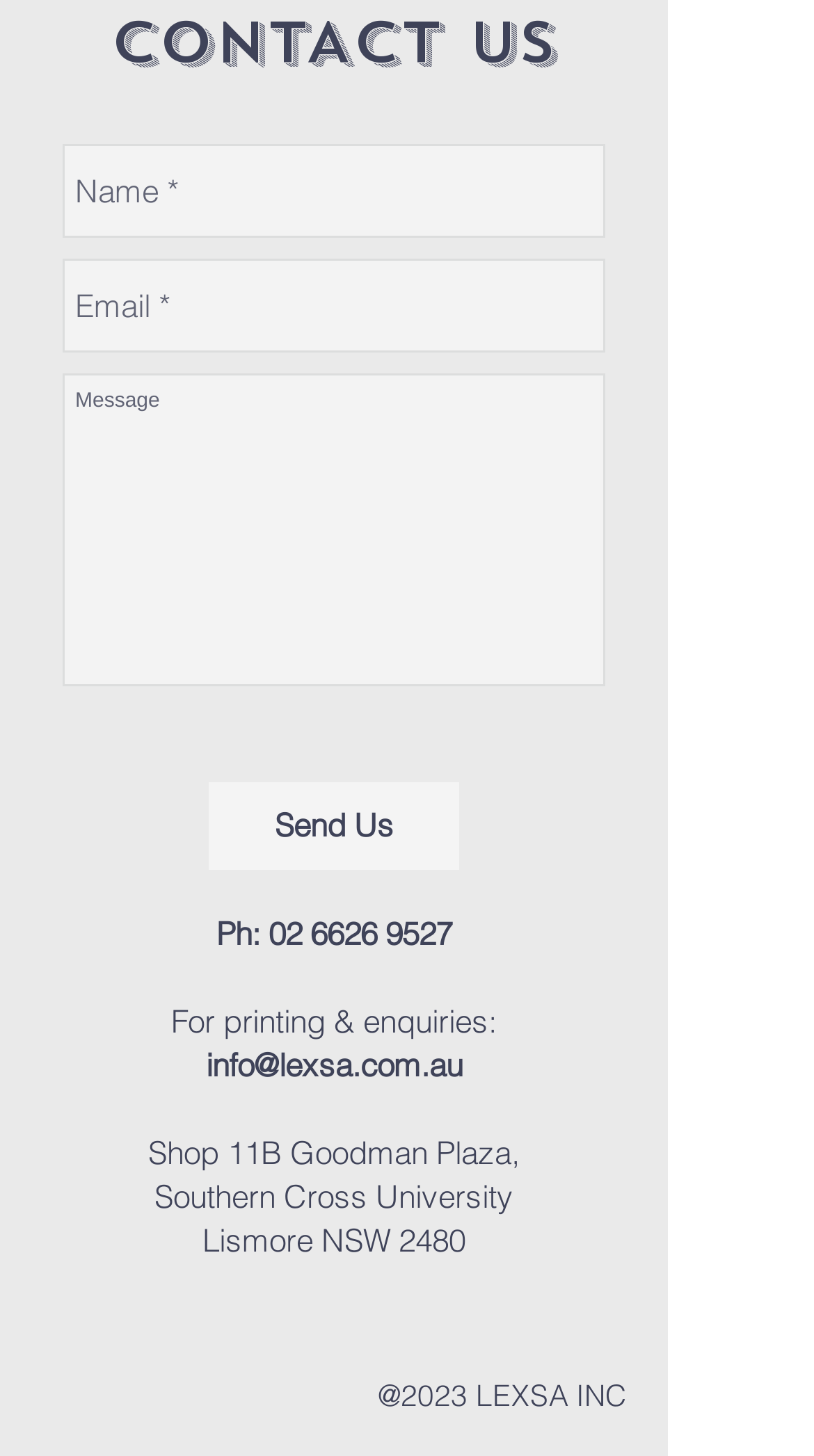What options are available for receiving the giveaway pack?
Analyze the image and provide a thorough answer to the question.

The webpage mentions 'We have included an option to pick up your pack from our office on campus. If you are on campus, please drop by the office to introduce yourself and pick up your pack. Please note, packs need to be packed and will be ready from Tuesday, 1st of August 2023 when registration ends. If you choose postage, please note your giveaway will be posted within three weeks afterwards, please ensure your postage address is correct for this time.' which suggests that participants can either pick up their pack from the office or have it posted to them.